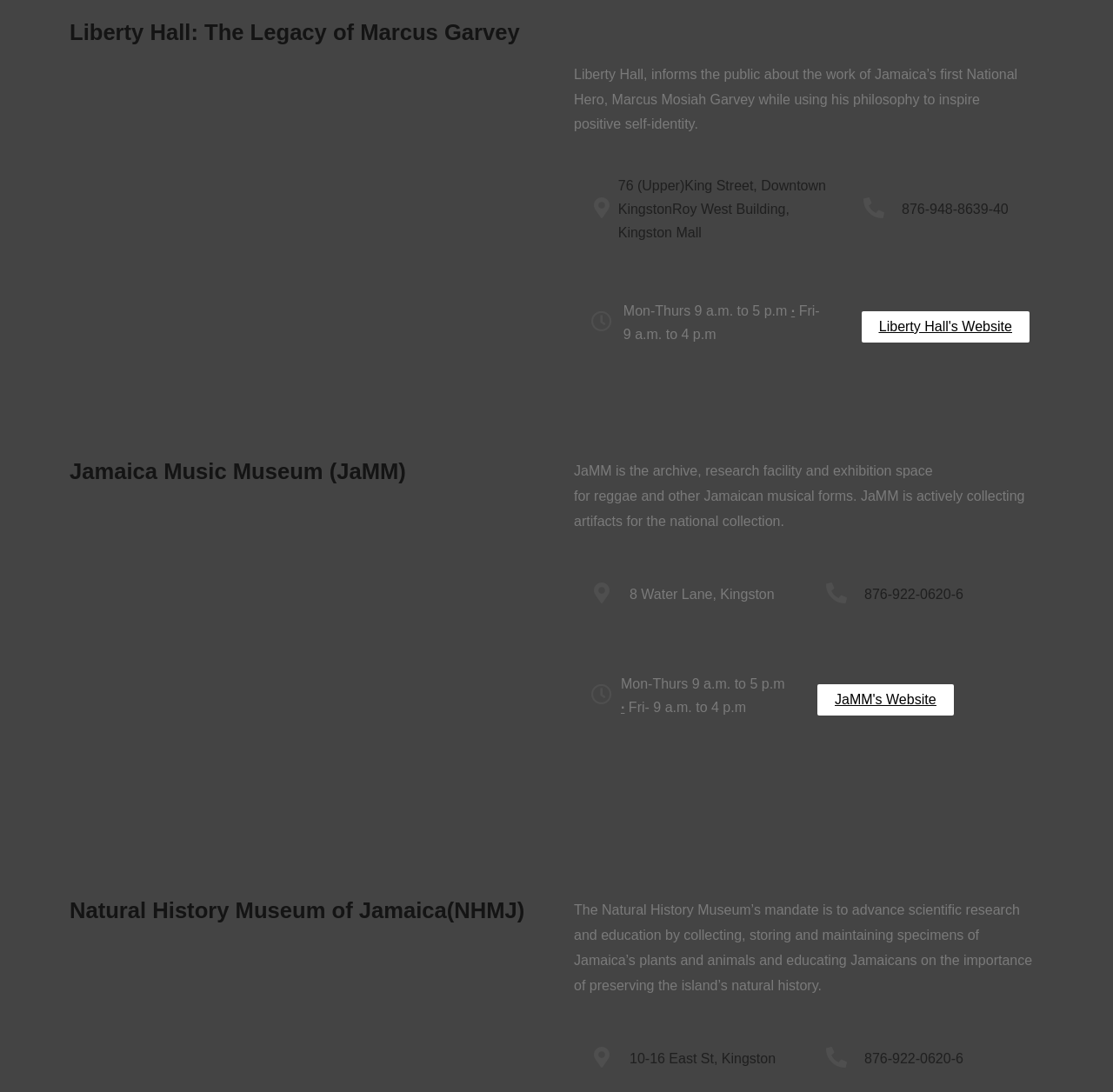What is the phone number of Natural History Museum of Jamaica?
Please provide a comprehensive answer based on the details in the screenshot.

I found the phone number of Natural History Museum of Jamaica by looking at the link element with the text '876-922-0620-6' which is located under the heading 'Natural History Museum of Jamaica(NHMJ)'.